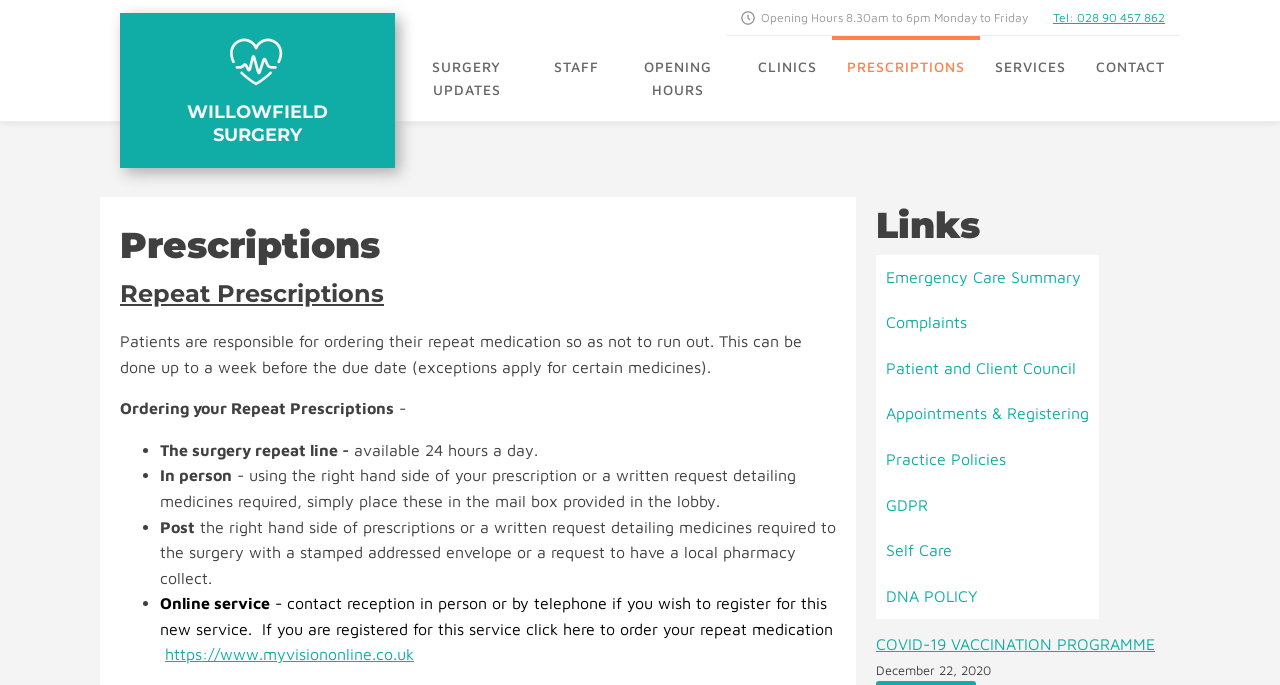Pinpoint the bounding box coordinates of the clickable area needed to execute the instruction: "Click the 'COVID-19 VACCINATION PROGRAMME' link". The coordinates should be specified as four float numbers between 0 and 1, i.e., [left, top, right, bottom].

[0.684, 0.927, 0.902, 0.955]